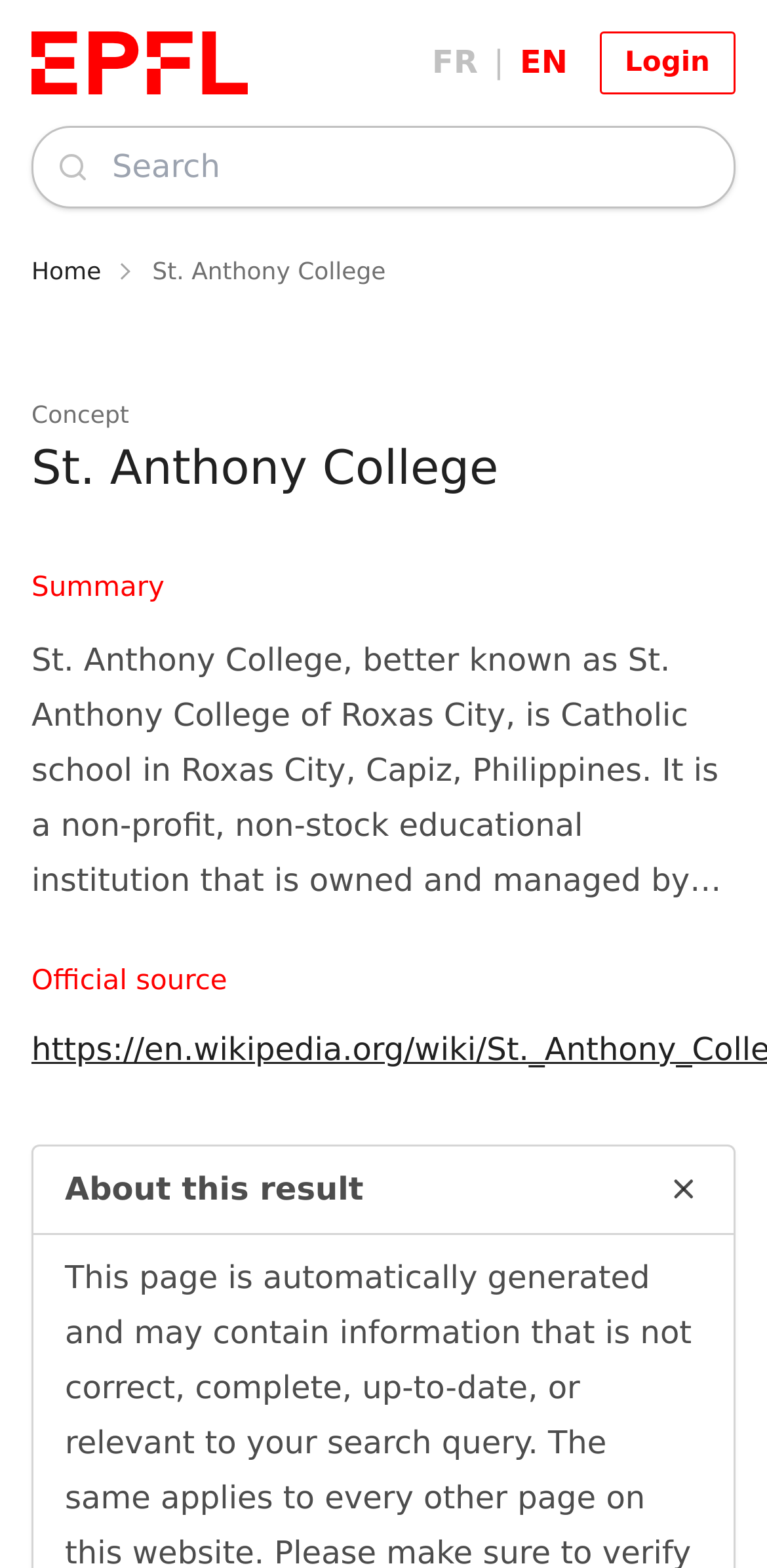Determine the heading of the webpage and extract its text content.

St. Anthony College